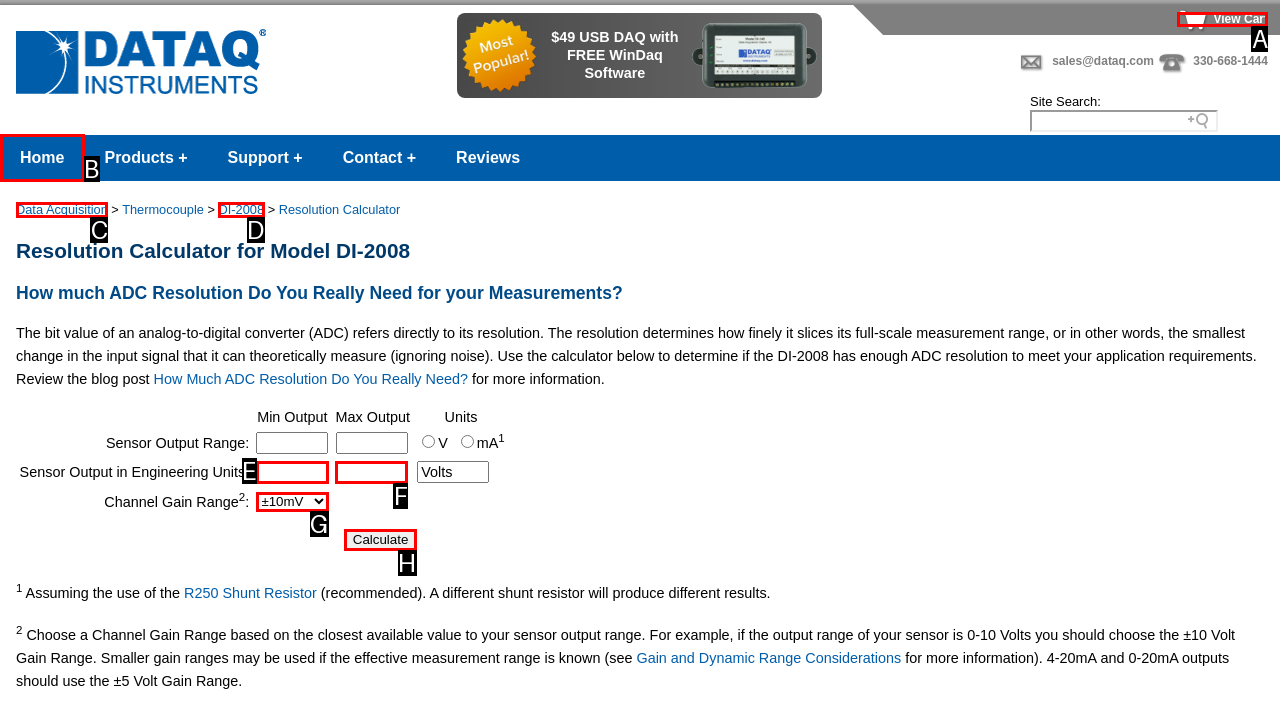Determine the right option to click to perform this task: Click on Home
Answer with the correct letter from the given choices directly.

B